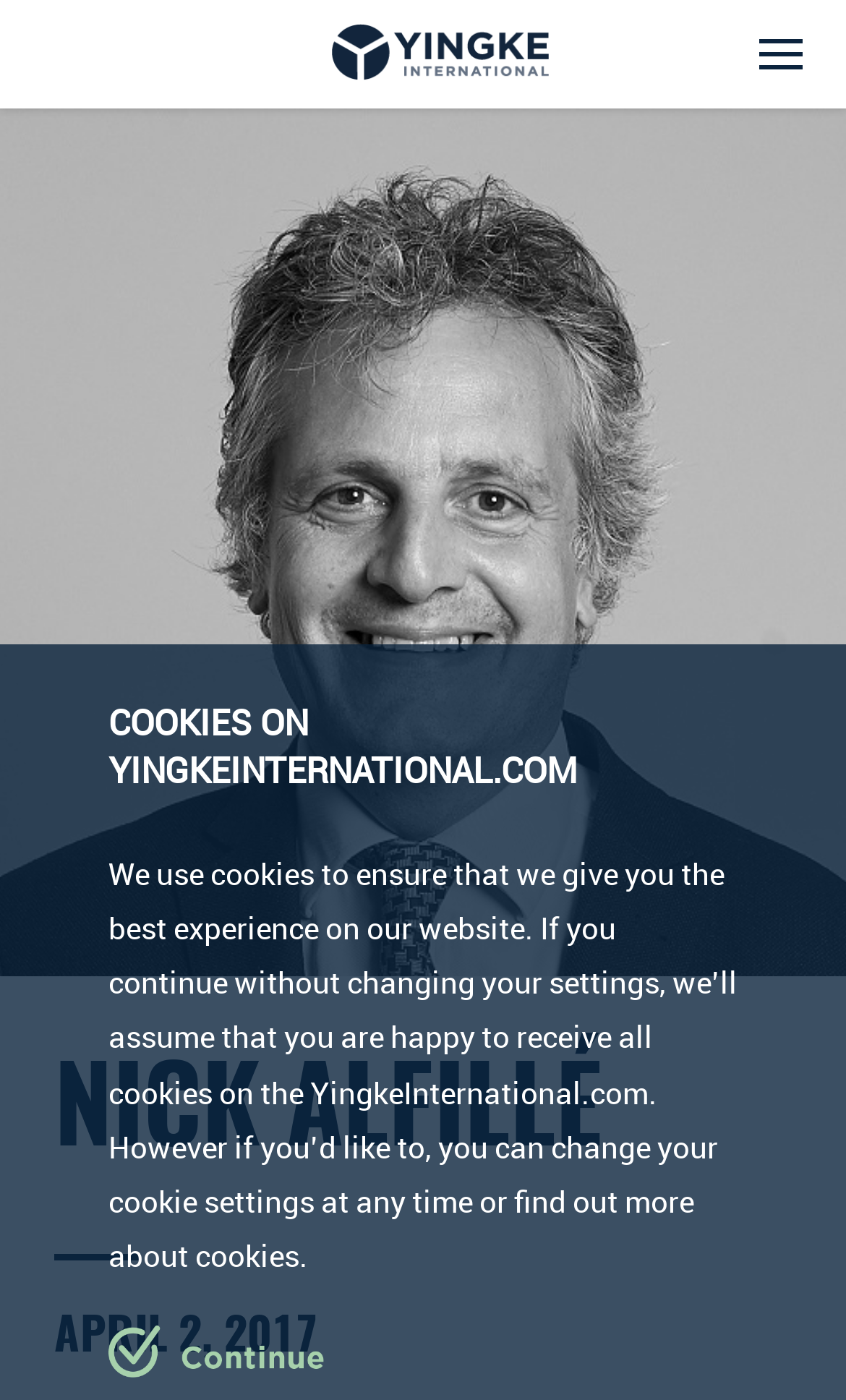Provide a brief response to the question below using a single word or phrase: 
What is the name of the person on this webpage?

Nick Alfillé